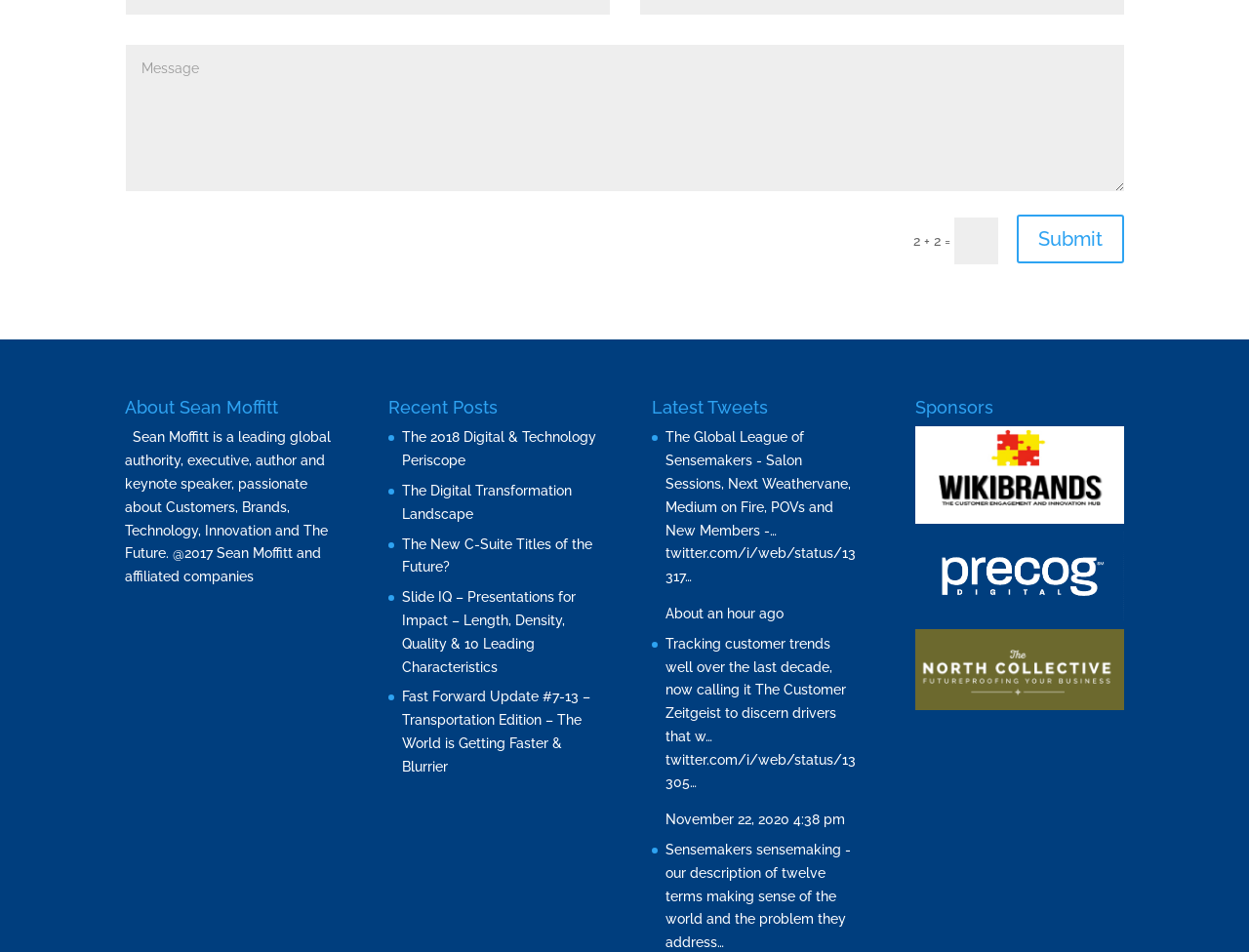Analyze the image and provide a detailed answer to the question: What is the topic of the latest tweet?

The webpage has a section 'Latest Tweets' which lists several static texts and links. The first static text is 'The Global League of Sensemakers - Salon Sessions, Next Weathervane, Medium on Fire, POVs and New Members -…', suggesting that the topic of the latest tweet is related to the Global League of Sensemakers.